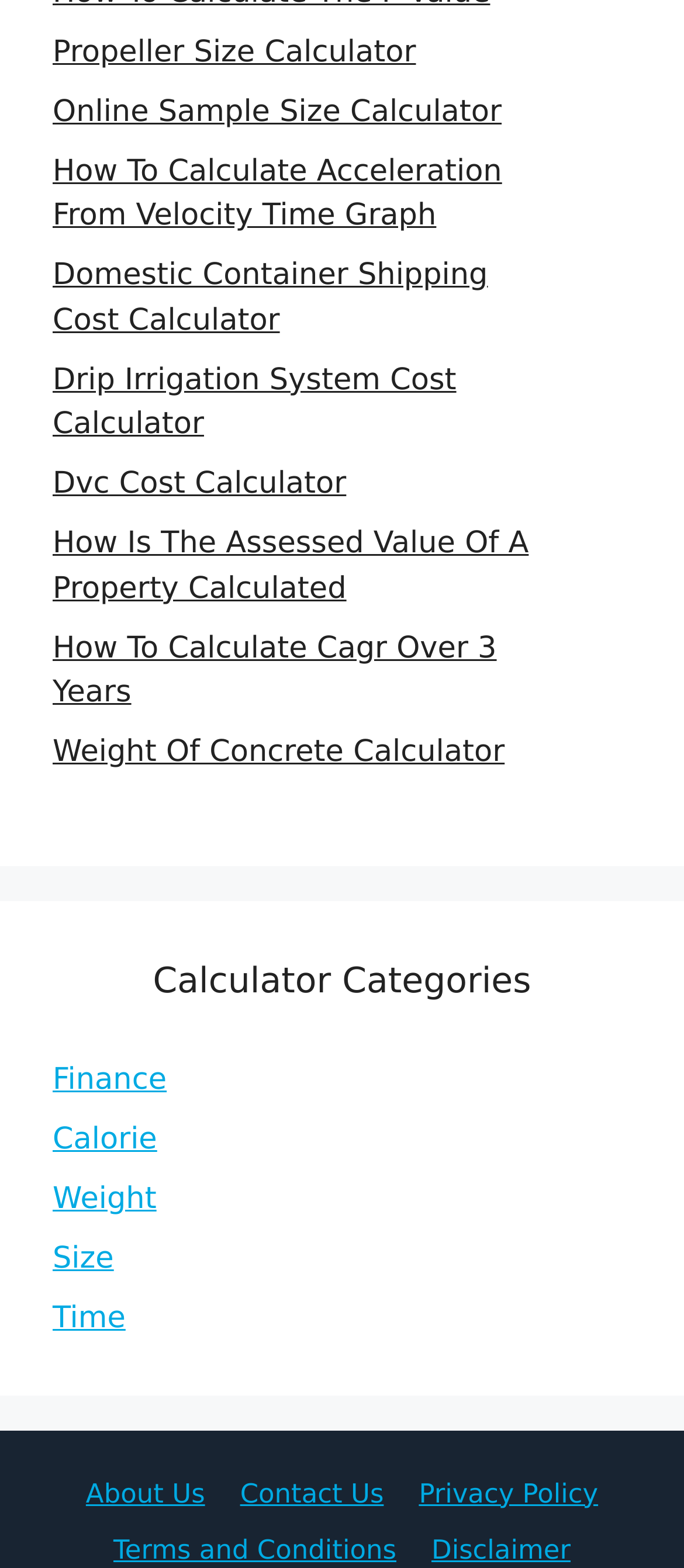Determine the bounding box for the UI element described here: "Online Sample Size Calculator".

[0.077, 0.06, 0.733, 0.083]